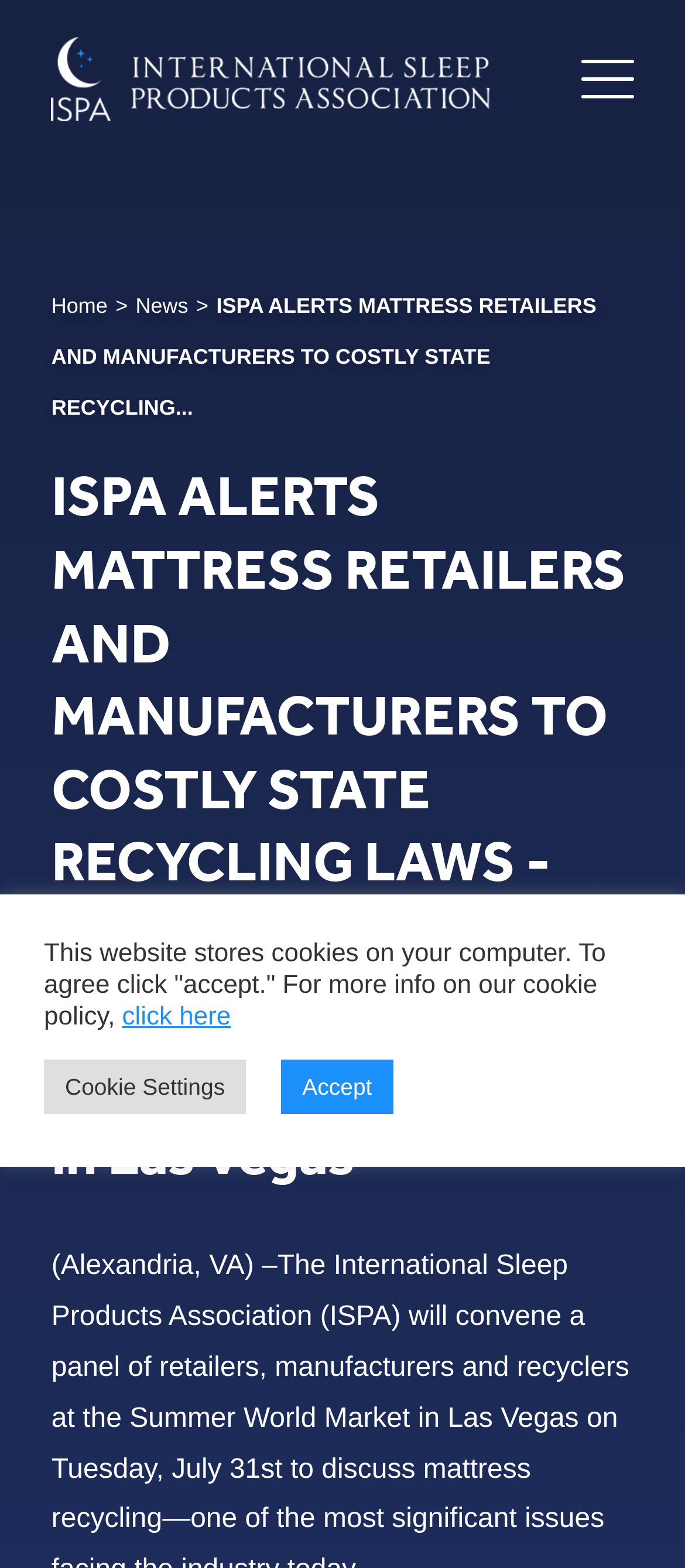What is the event where the panel discussion will take place?
Provide an in-depth and detailed explanation in response to the question.

Based on the webpage content, it is mentioned that the International Sleep Products Association (ISPA) will convene a panel of retailers, manufacturers, and recyclers at the Summer World Market in Las Vegas on Tuesday, July 31.